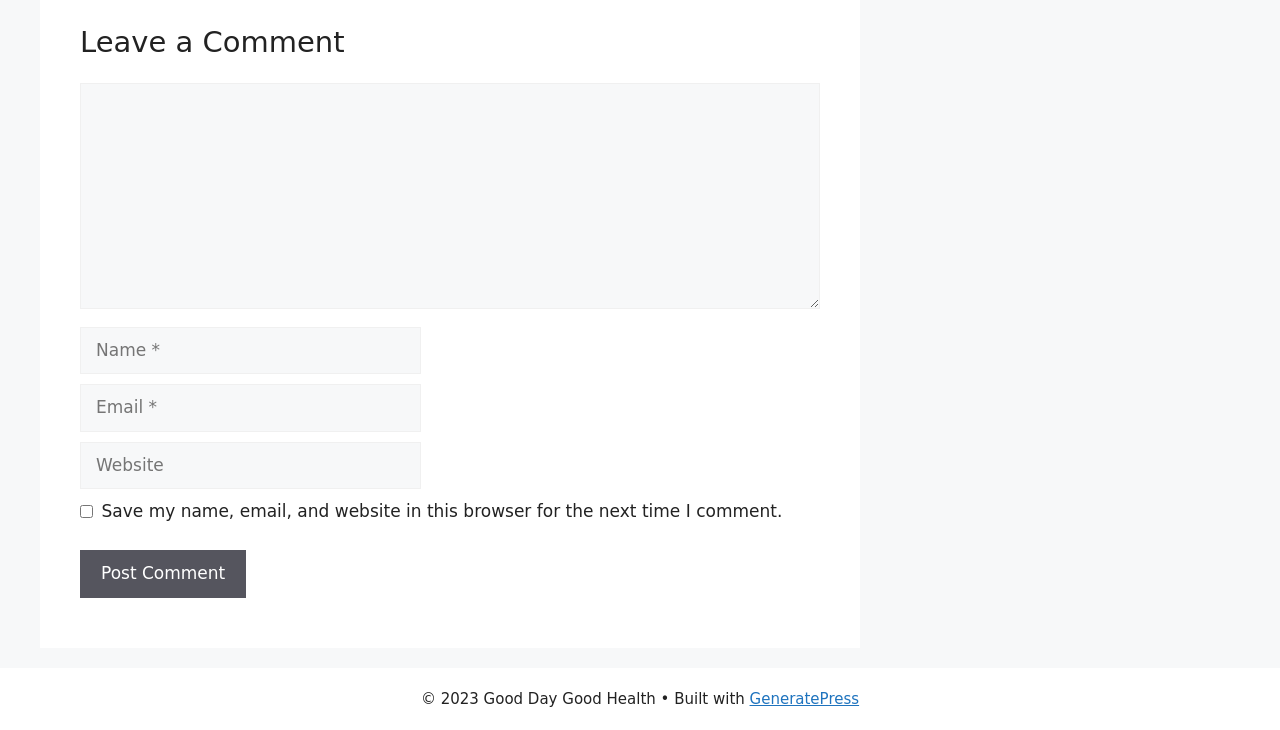Given the element description "parent_node: Comment name="email" placeholder="Email *"", identify the bounding box of the corresponding UI element.

[0.062, 0.526, 0.329, 0.591]